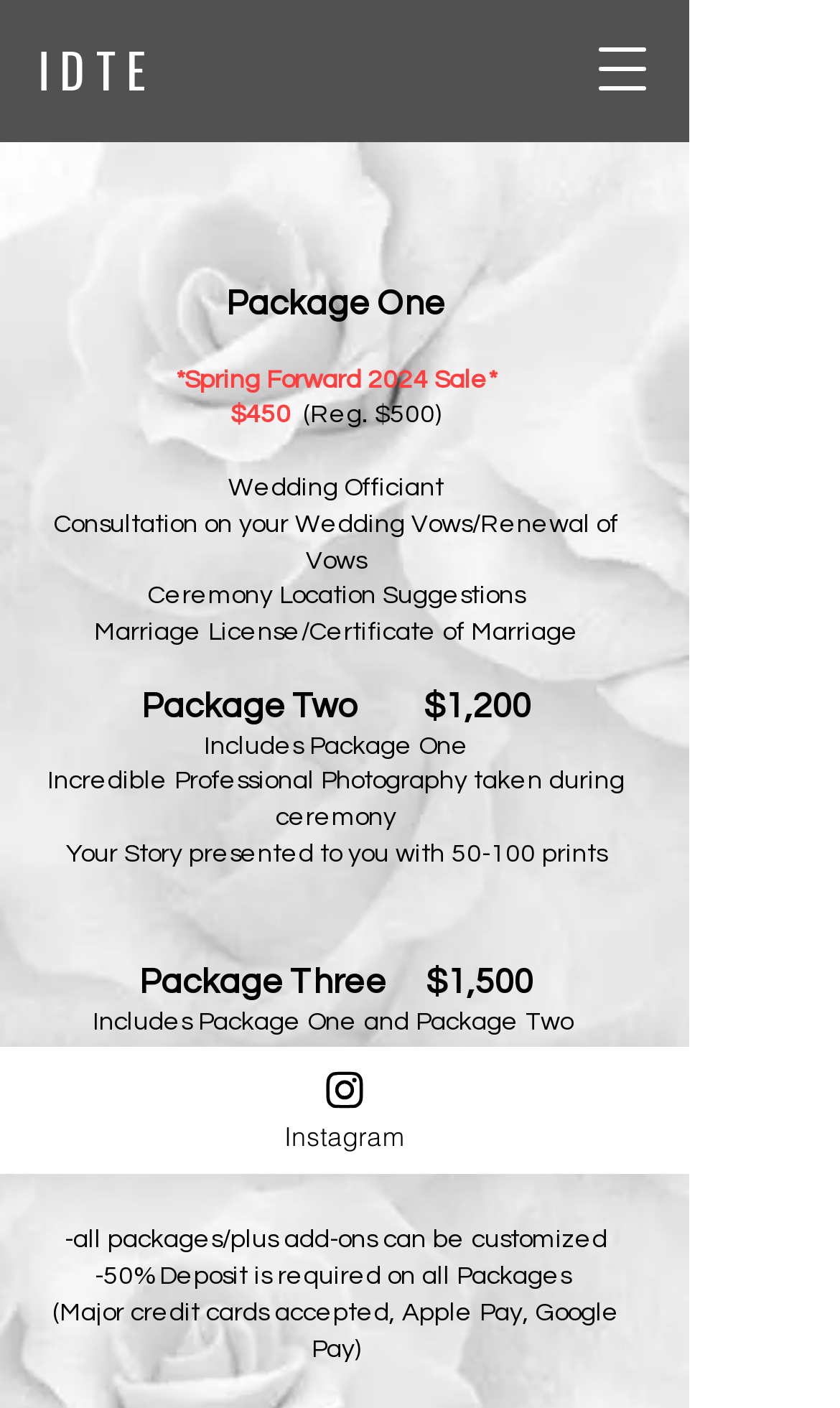Please provide a comprehensive answer to the question based on the screenshot: What is the price of Package One?

The price of Package One can be found in the webpage by looking at the section that describes Package One, which includes 'Wedding Officiant', 'Consultation on your Wedding Vows/Renewal of Vows', and 'Ceremony Location Suggestions'. The price is listed as '$450' with a note that it is a discounted price from the regular price of '$500'.